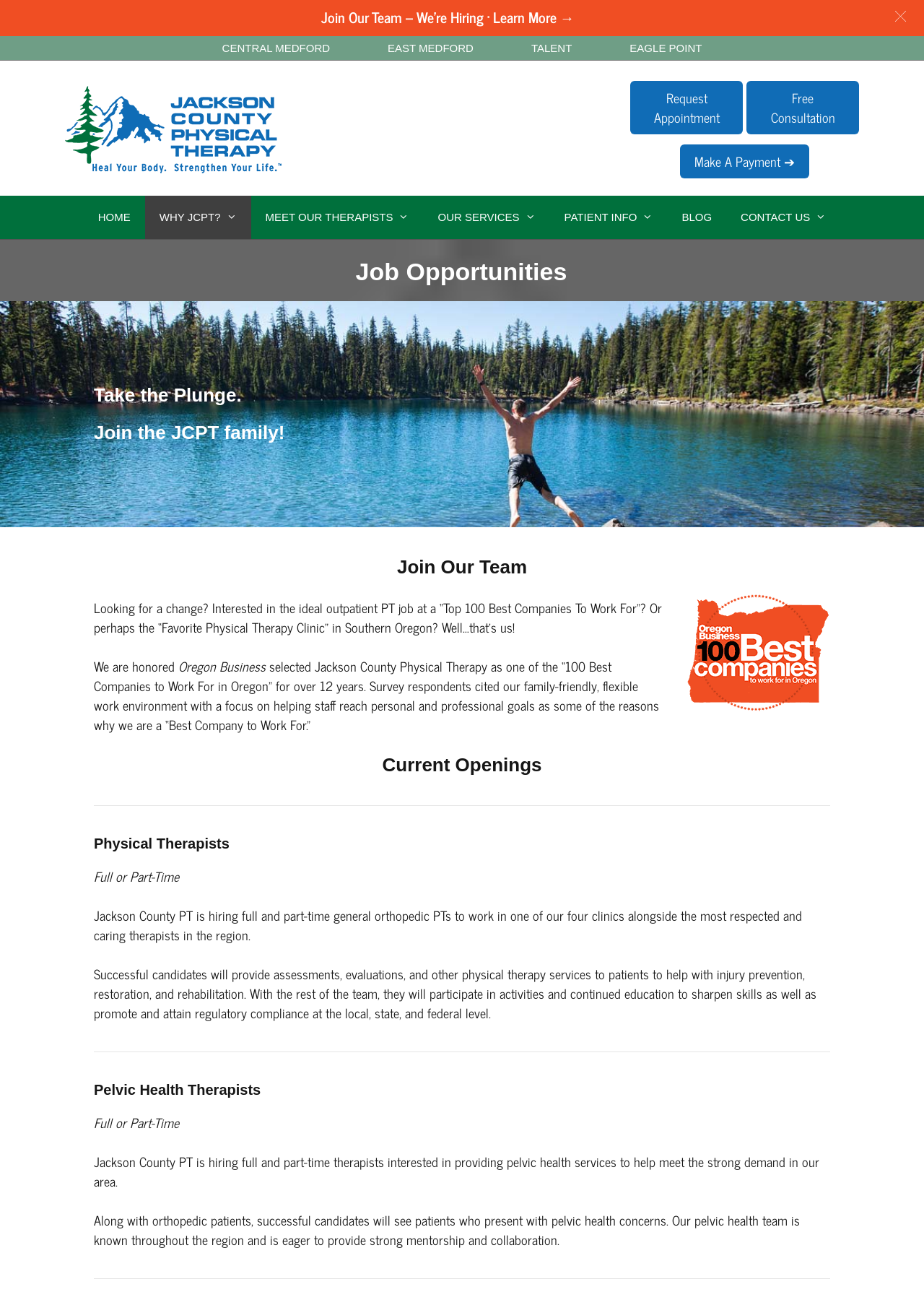What is the focus of the work environment at Jackson County Physical Therapy?
Provide an in-depth and detailed explanation in response to the question.

I found the answer by looking at the text that mentions 'family-friendly, flexible work environment with a focus on helping staff reach personal and professional goals', which suggests that the work environment at Jackson County Physical Therapy is focused on being family-friendly and flexible.